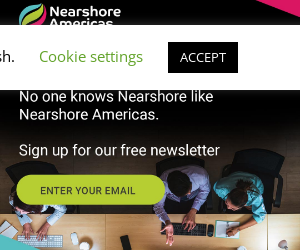Give a thorough caption for the picture.

The image features a sleek digital advertisement for Nearshore Americas, positioned prominently to capture the viewer's attention. The ad emphasizes the tagline "No one knows Nearshore like Nearshore Americas," suggesting expertise and authority in nearshore outsourcing topics. Below this bold statement, there is a call-to-action encouraging users to "Sign up for our free newsletter," accompanied by an email input field labeled "ENTER YOUR EMAIL." The design blends modern aesthetics with functionality, inviting potential subscribers to engage and stay informed. The backdrop features a top-down view of people collaborating around a conference table, hinting at a professional setting where strategic discussions about nearshore operations may take place. The visual elements work together to create a compelling invitation for industry professionals and businesses to connect with valuable insights and company updates.